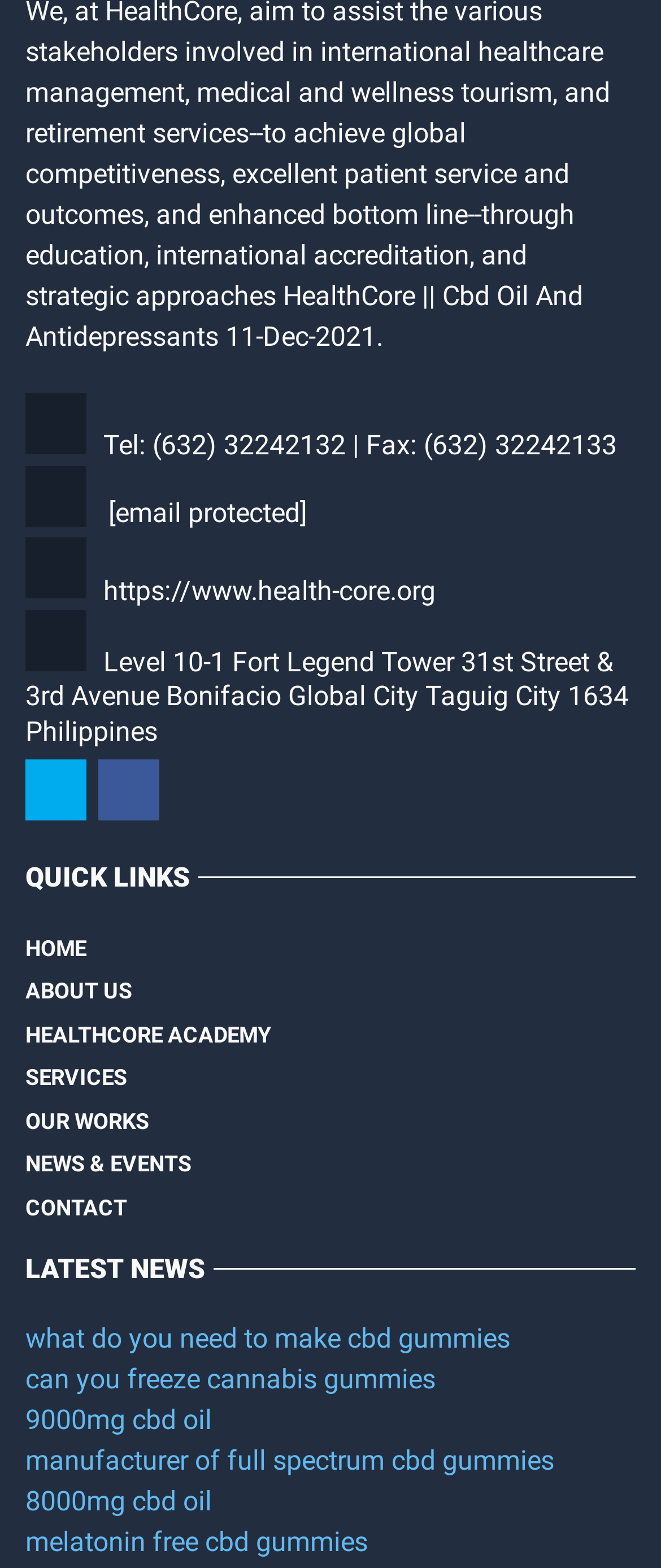How many news articles are listed on the webpage?
Refer to the image and answer the question using a single word or phrase.

5